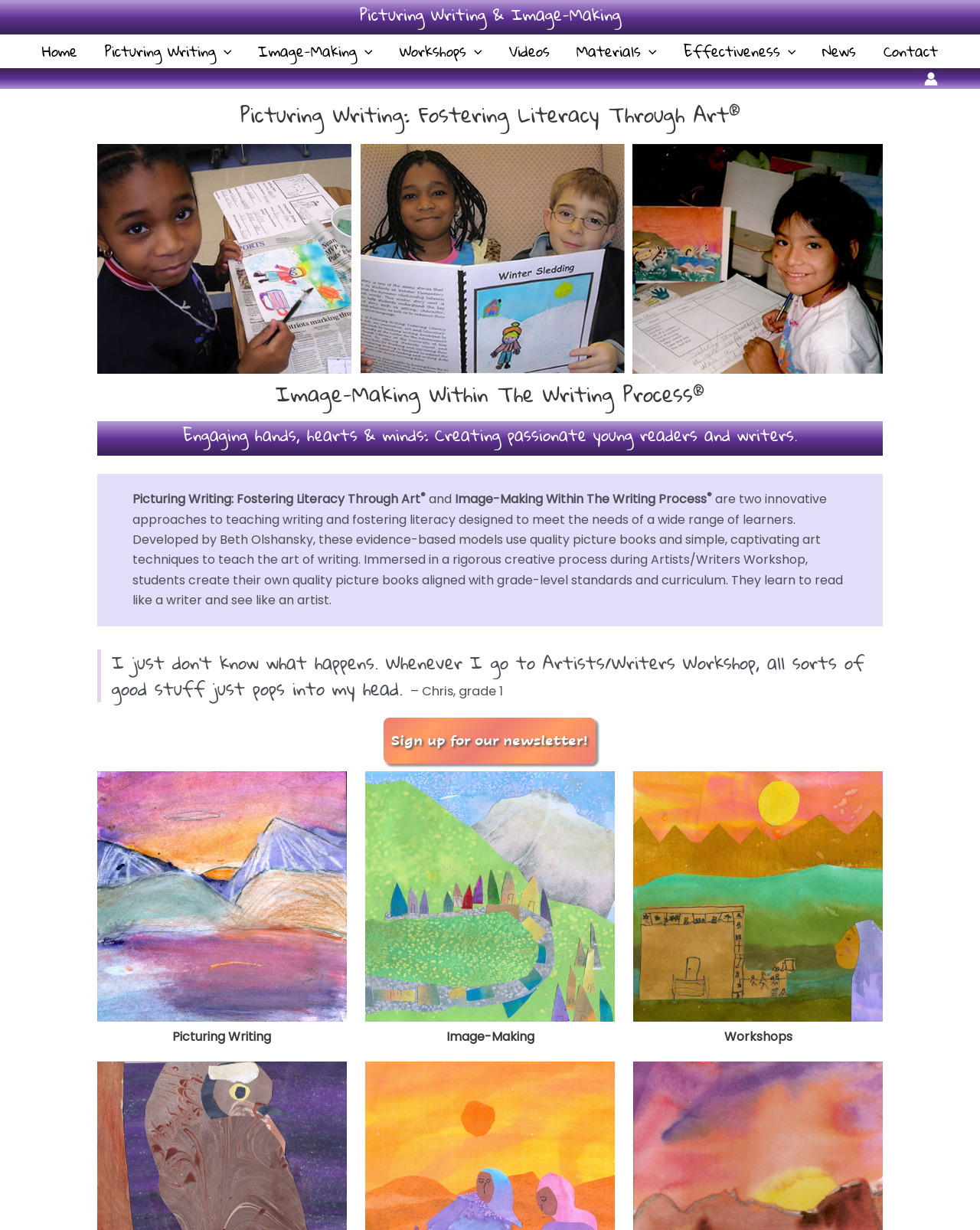Specify the bounding box coordinates of the element's area that should be clicked to execute the given instruction: "Go to Image-Making page". The coordinates should be four float numbers between 0 and 1, i.e., [left, top, right, bottom].

[0.455, 0.835, 0.545, 0.85]